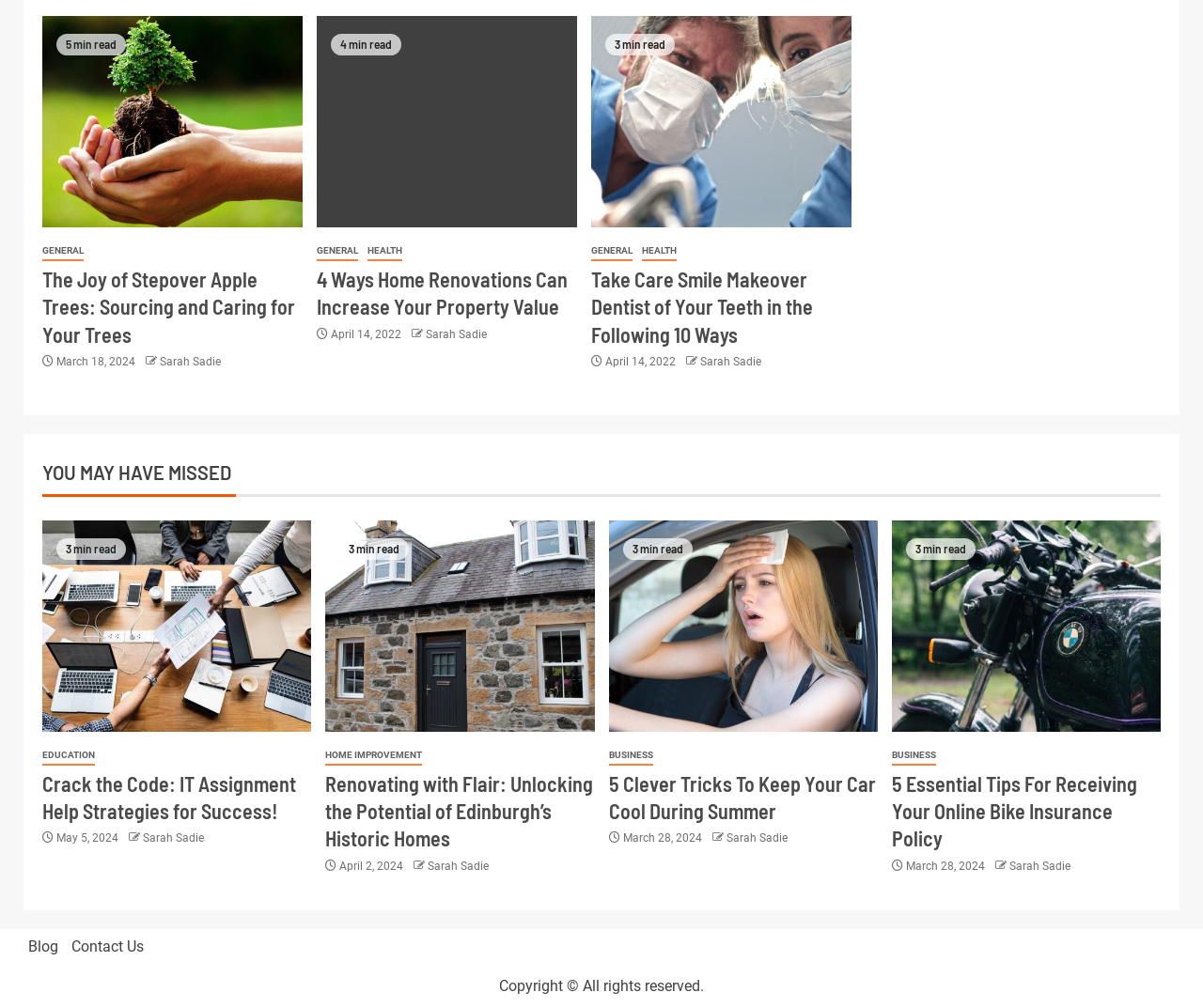Please specify the bounding box coordinates of the element that should be clicked to execute the given instruction: 'Learn about Smile Makeover Dentist'. Ensure the coordinates are four float numbers between 0 and 1, expressed as [left, top, right, bottom].

[0.491, 0.016, 0.708, 0.226]